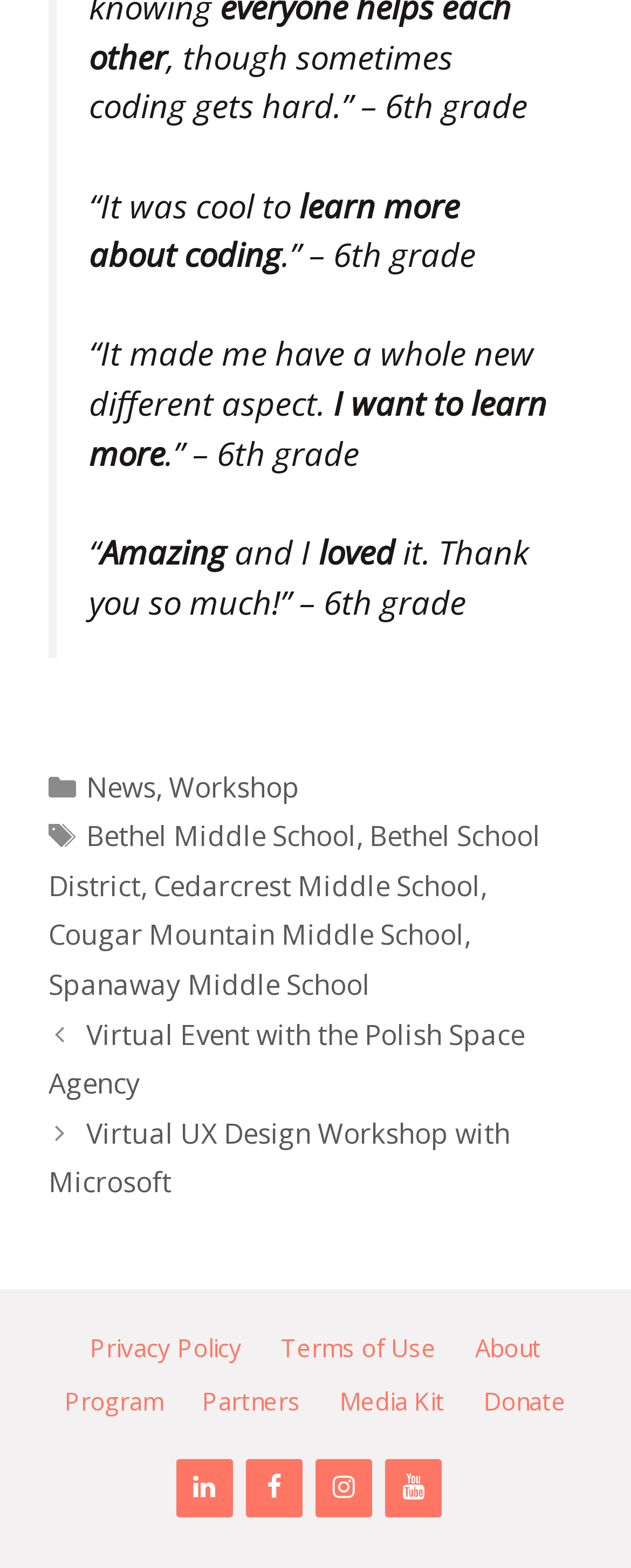Based on the image, provide a detailed response to the question:
What is the purpose of the link 'Donate'?

The link 'Donate' is likely intended to allow users to make a donation to the organization or cause represented by the webpage, as indicated by the text 'Donate' and its placement among other links related to the organization.